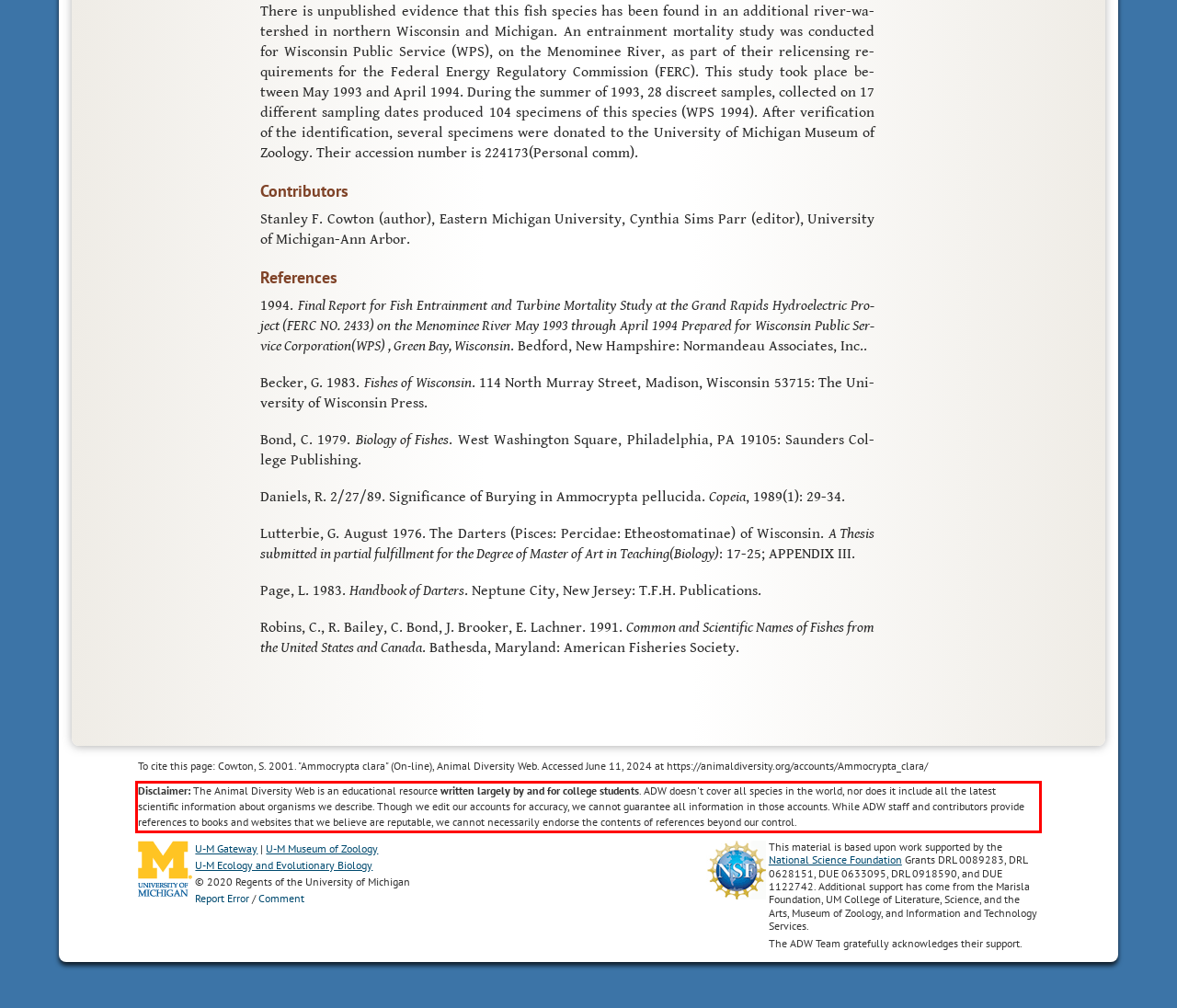Using OCR, extract the text content found within the red bounding box in the given webpage screenshot.

Disclaimer: The Animal Diversity Web is an educational resource written largely by and for college students. ADW doesn't cover all species in the world, nor does it include all the latest scientific information about organisms we describe. Though we edit our accounts for accuracy, we cannot guarantee all information in those accounts. While ADW staff and contributors provide references to books and websites that we believe are reputable, we cannot necessarily endorse the contents of references beyond our control.